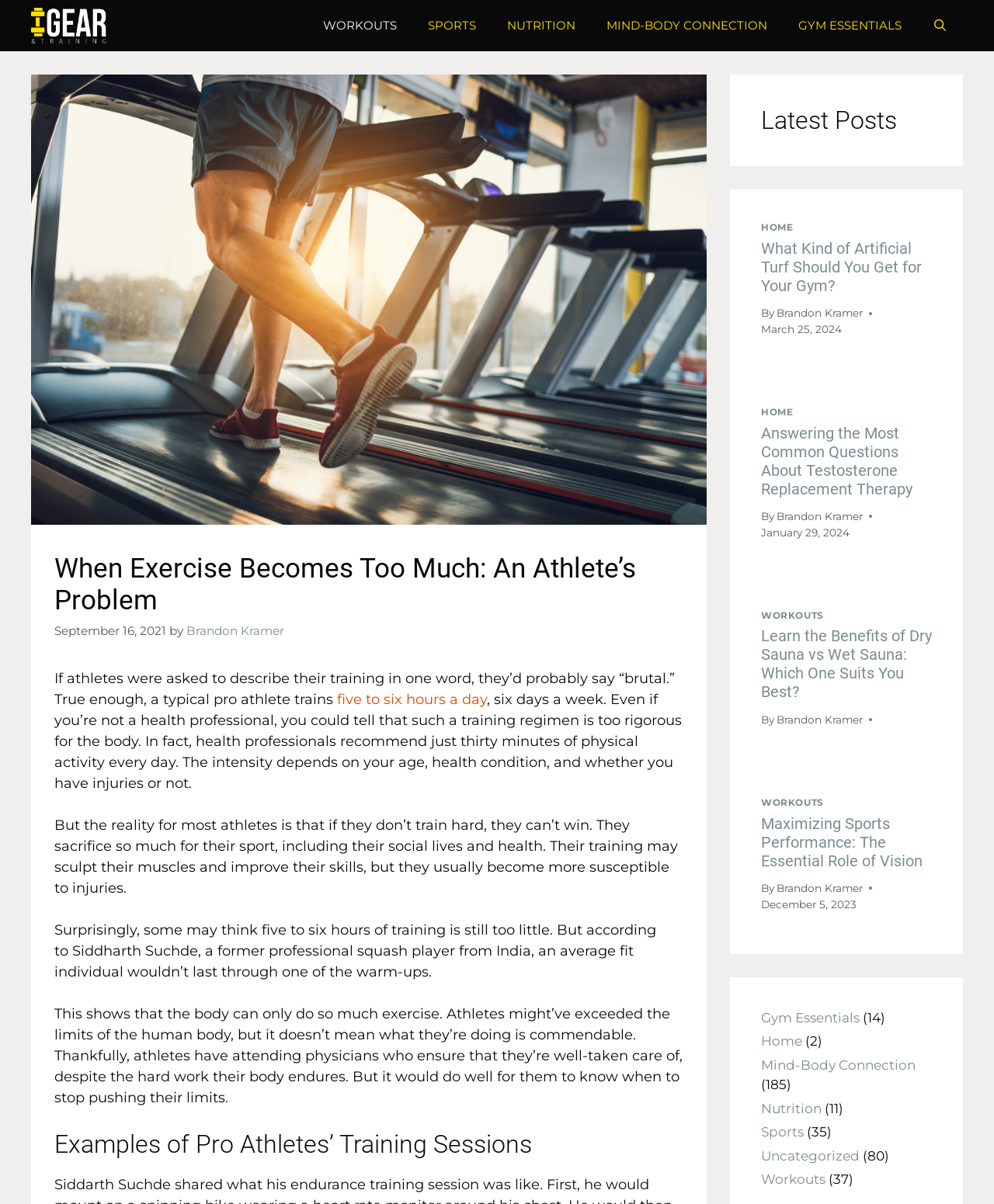Locate the bounding box coordinates of the region to be clicked to comply with the following instruction: "Click on the 'WORKOUTS' link". The coordinates must be four float numbers between 0 and 1, in the form [left, top, right, bottom].

[0.309, 0.0, 0.415, 0.043]